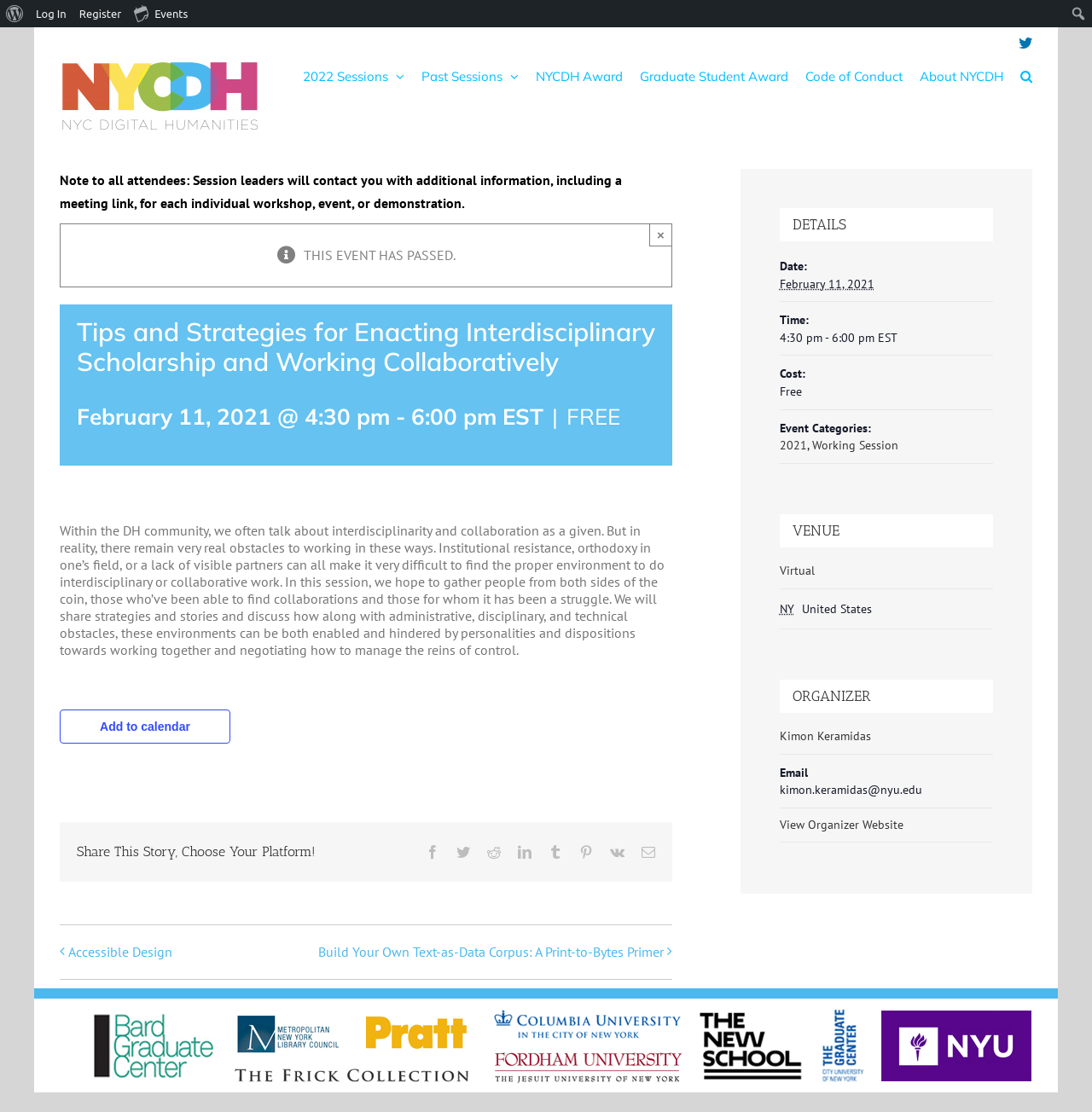Based on the image, give a detailed response to the question: What is the event category?

I found the event category by looking at the description list detail element with the text 'Working Session' which is located in the details section of the event.